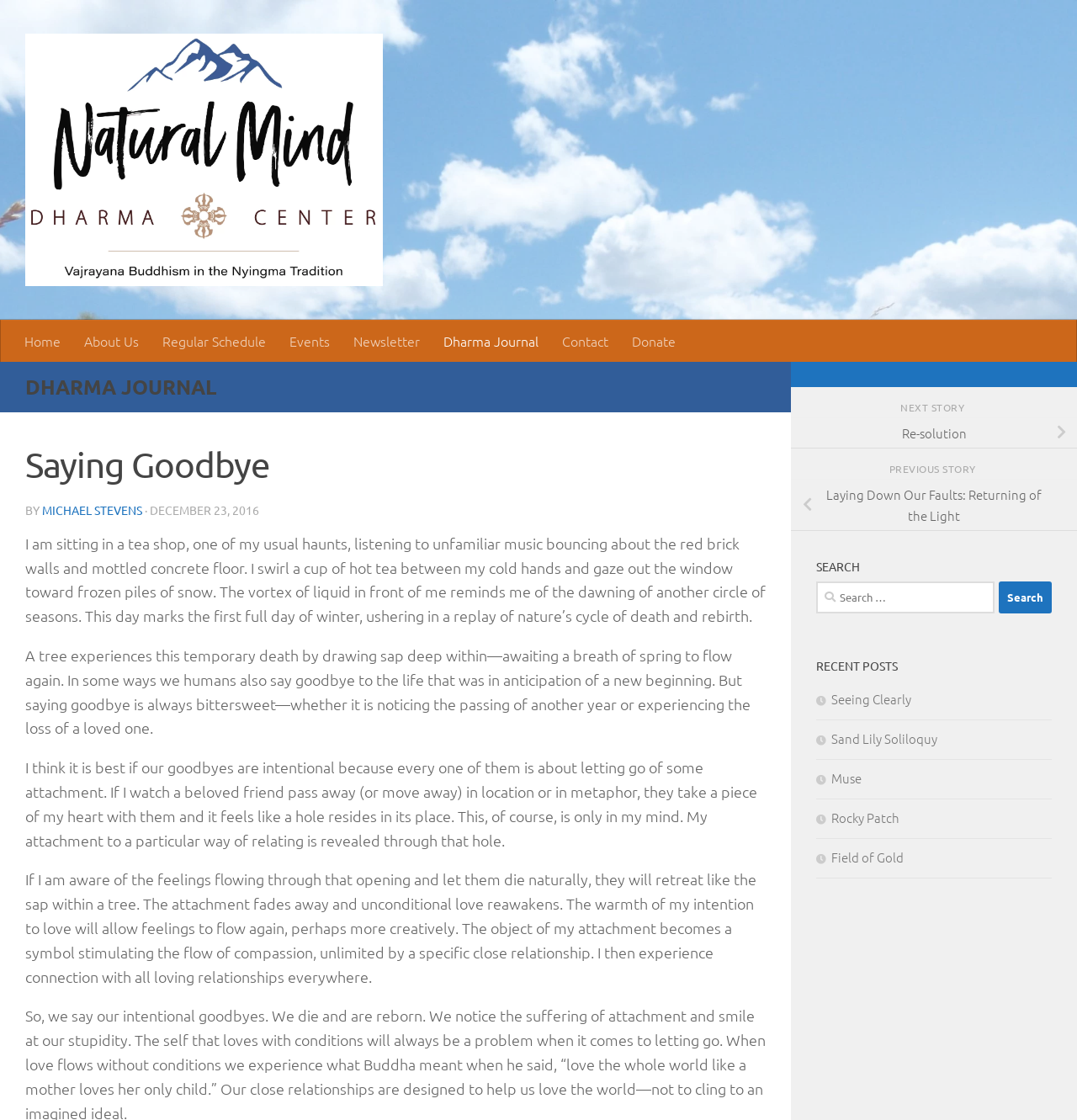Provide a brief response to the question using a single word or phrase: 
Who is the author of the current article?

MICHAEL STEVENS